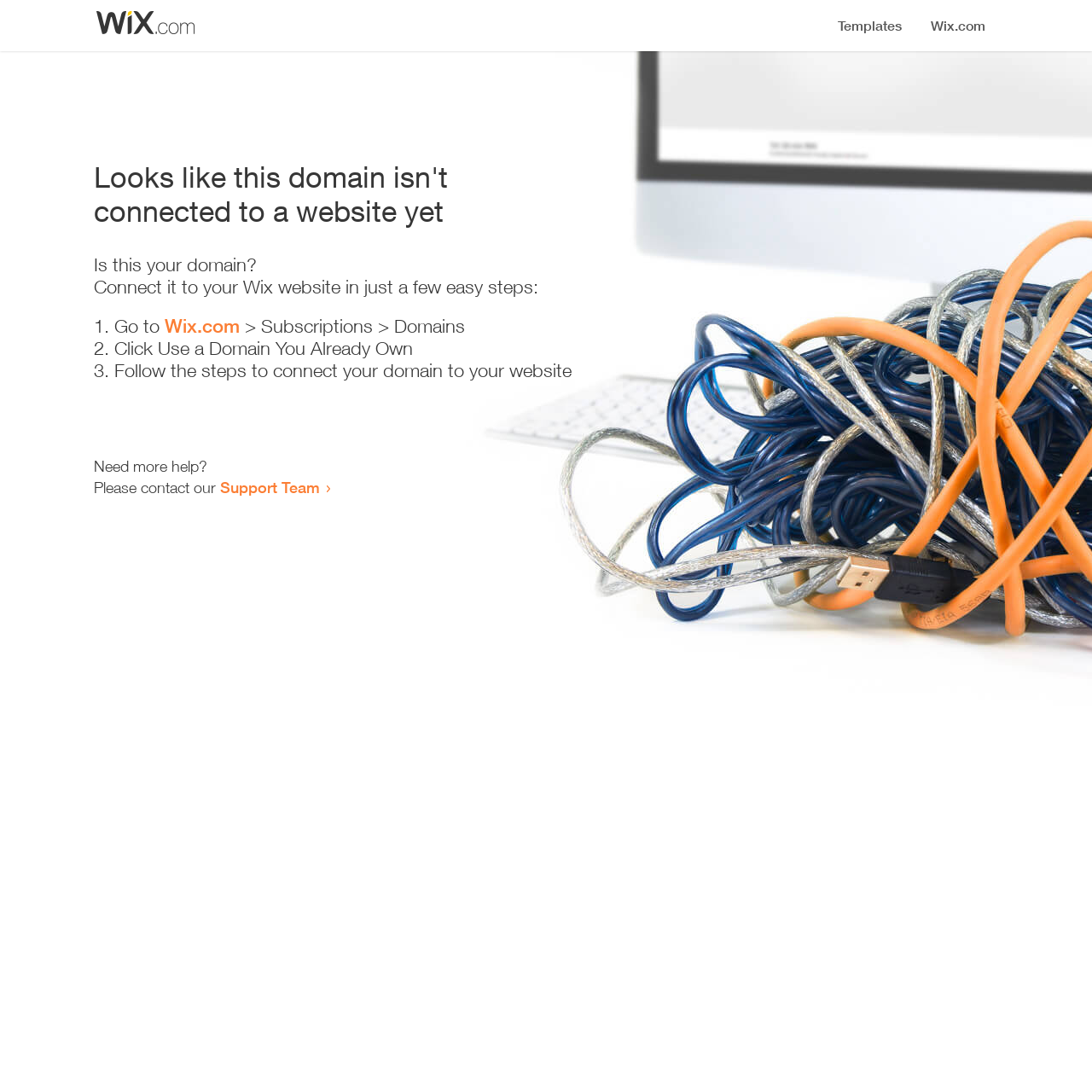Locate and extract the headline of this webpage.

Looks like this domain isn't
connected to a website yet